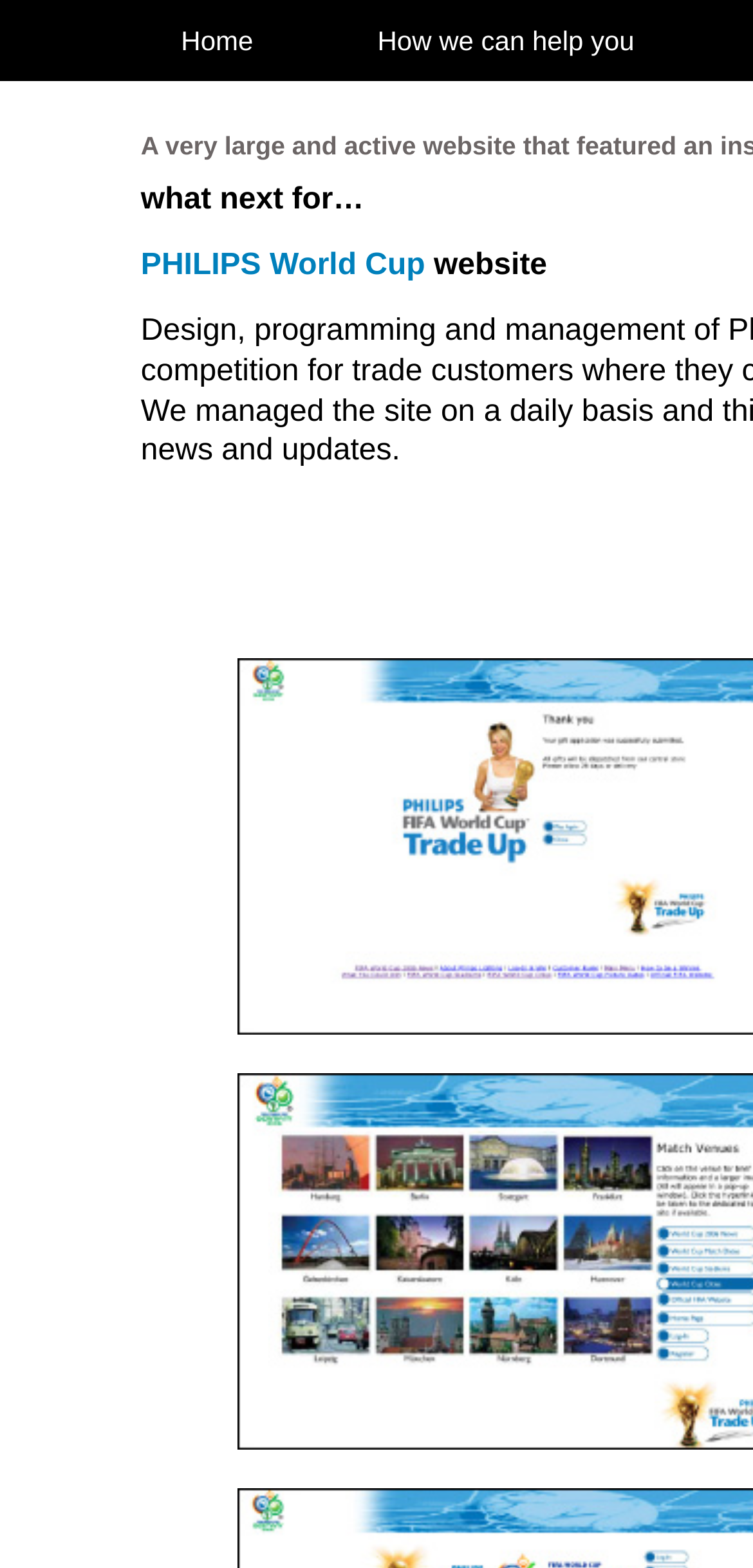Find the bounding box of the UI element described as follows: "Main Menu".

None